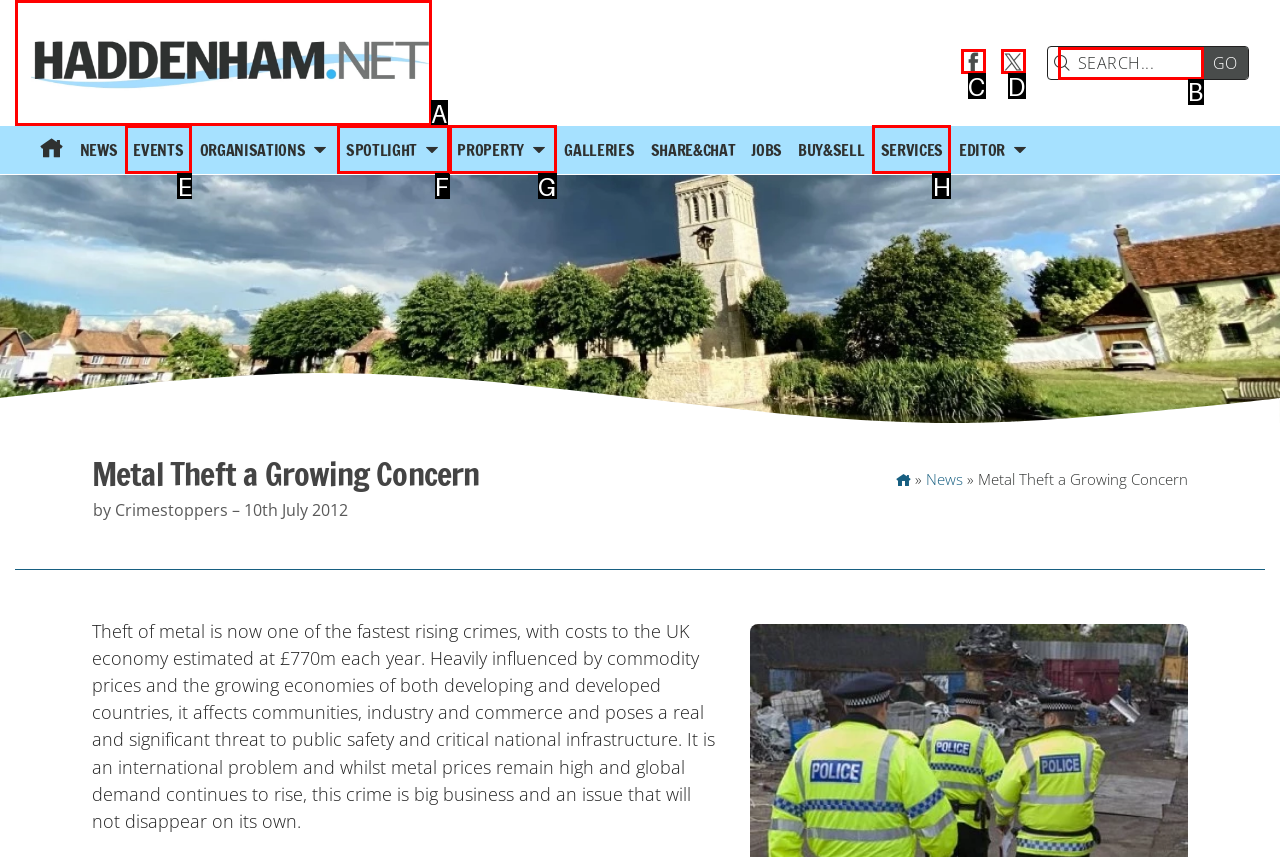Determine which HTML element best suits the description: Property. Reply with the letter of the matching option.

G